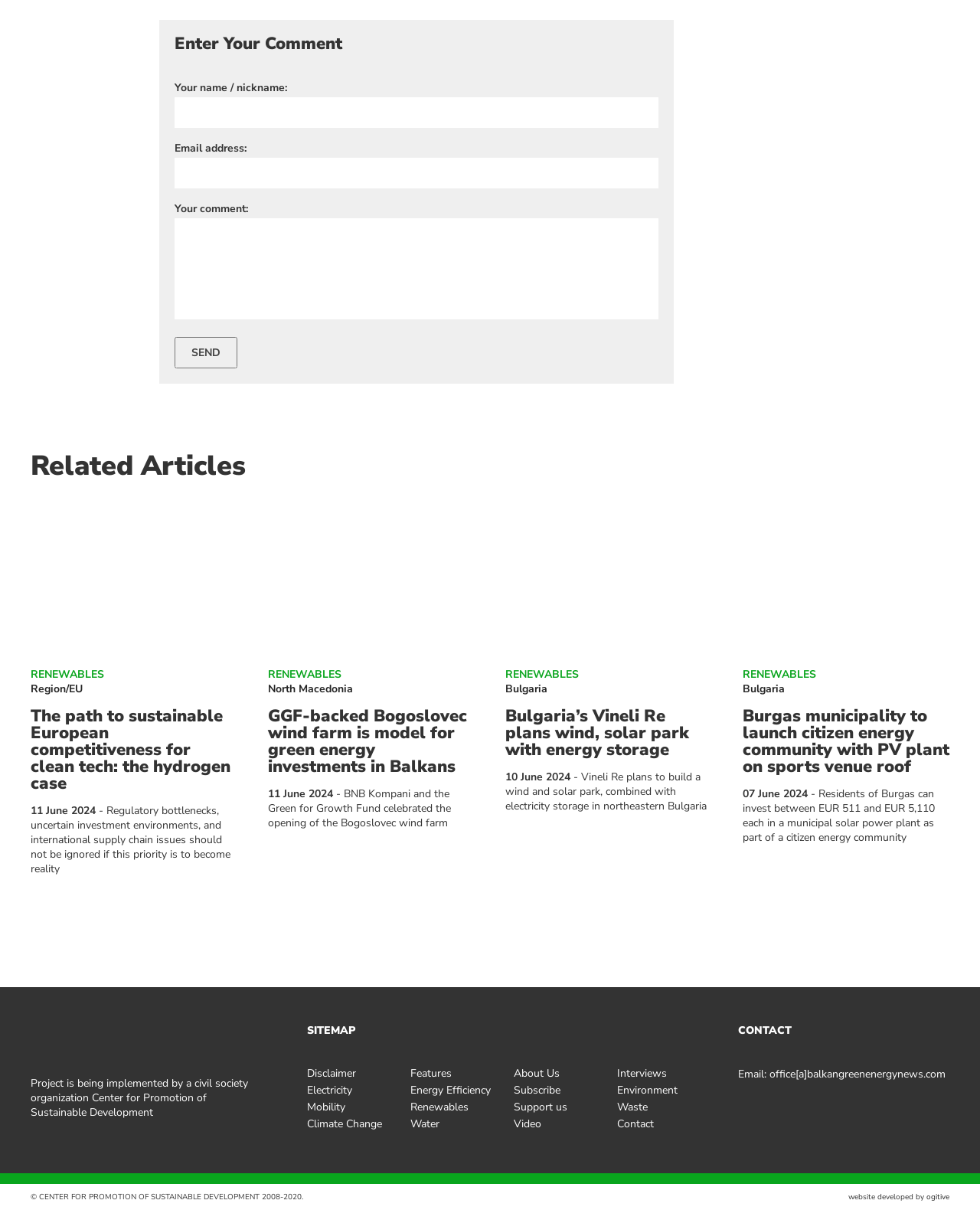Find the bounding box coordinates for the element described here: "Water".

[0.419, 0.923, 0.448, 0.935]